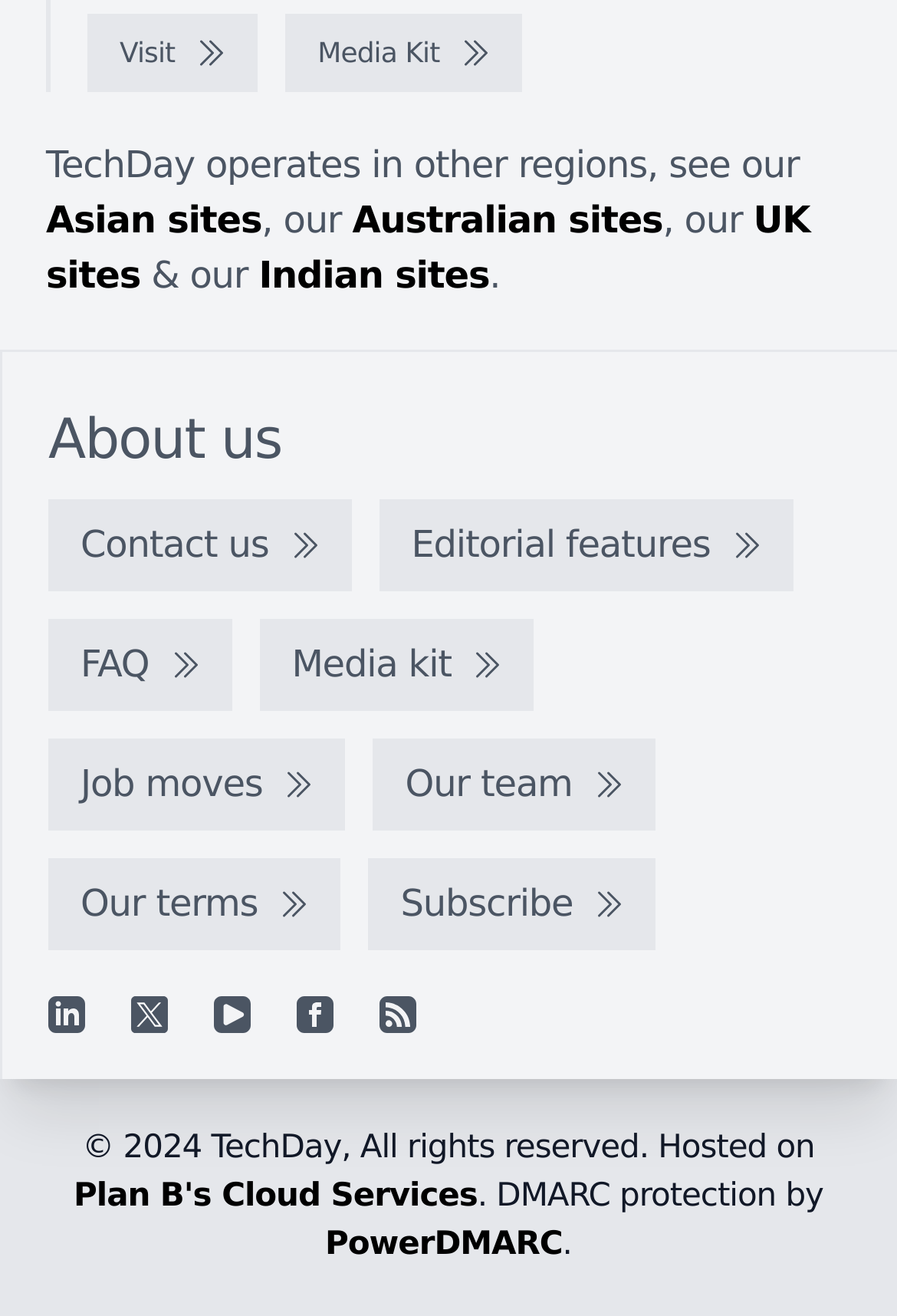Please use the details from the image to answer the following question comprehensively:
What is the name of the cloud service hosting the website?

I found the text 'Hosted on Plan B's Cloud Services' at the bottom of the webpage, which suggests that the website is hosted on a cloud service provided by Plan B.